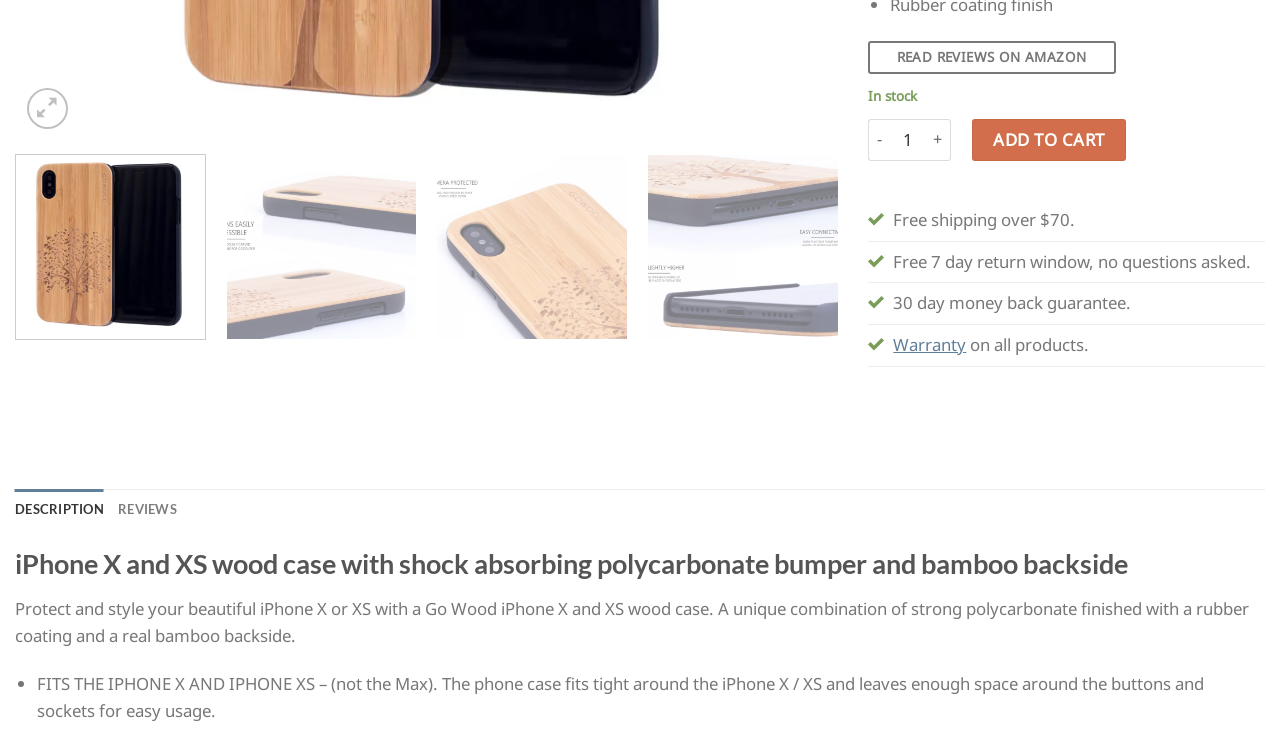Find the bounding box coordinates for the UI element that matches this description: "Add to cart".

[0.76, 0.159, 0.88, 0.215]